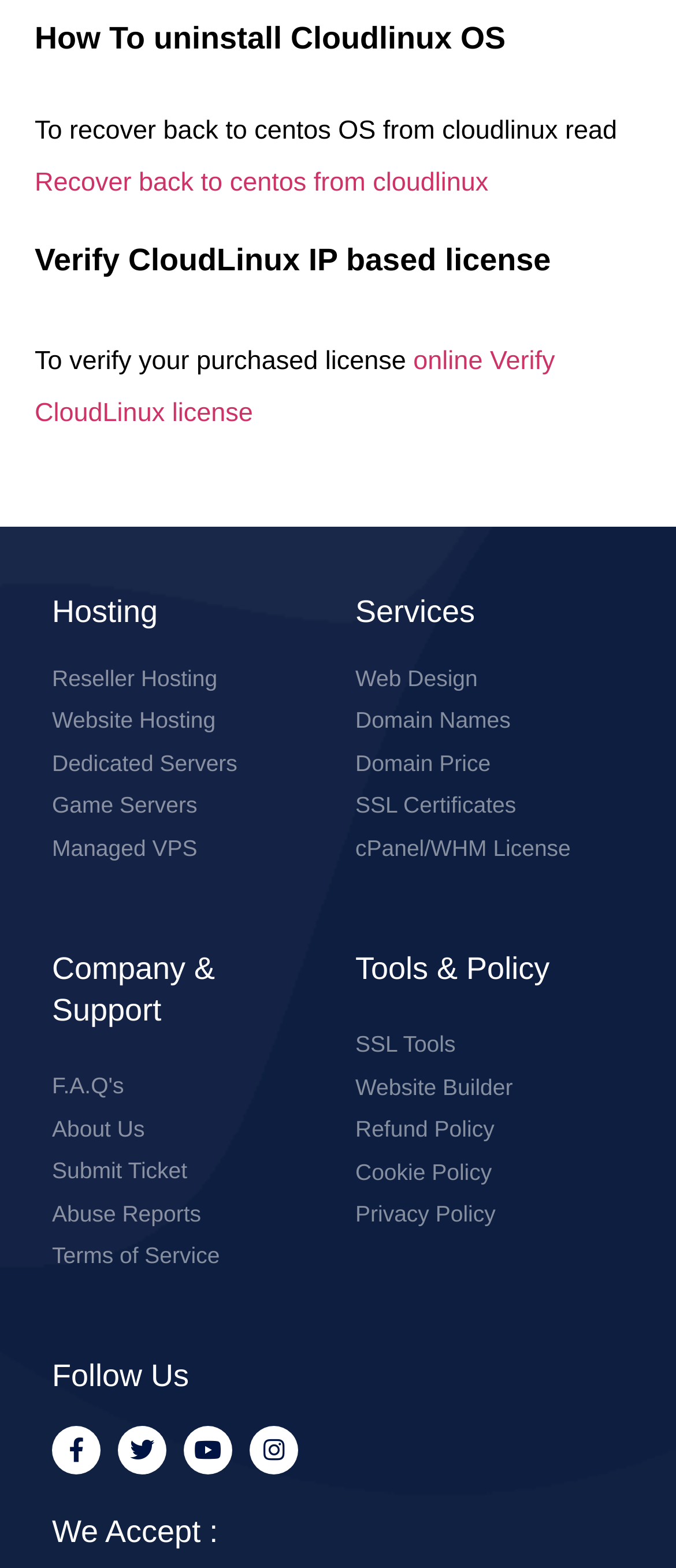What social media platforms is the company on?
Look at the image and answer the question with a single word or phrase.

Facebook, Twitter, Youtube